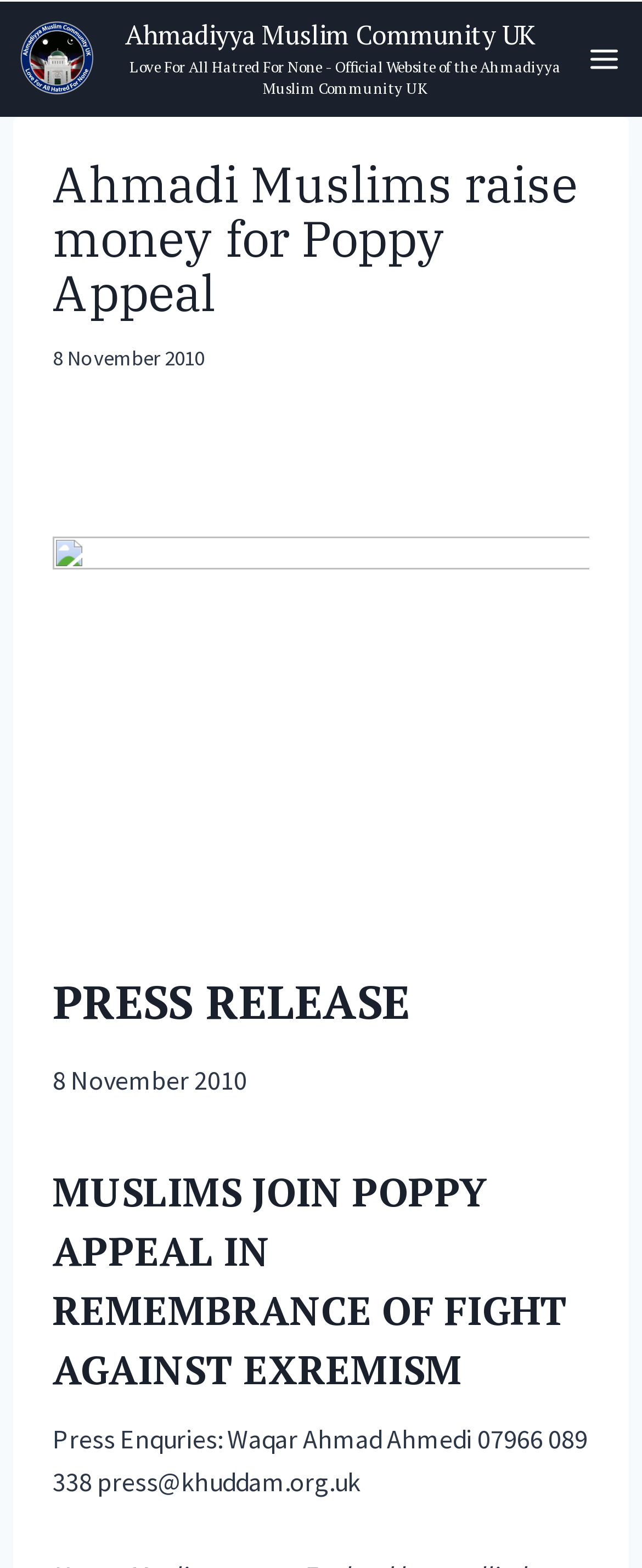Who is the contact person for press enquiries?
Answer the question with as much detail as possible.

I found the contact person for press enquiries by reading the static text element at the bottom of the page, which contains the email address and phone number of Waqar Ahmad Ahmedi.